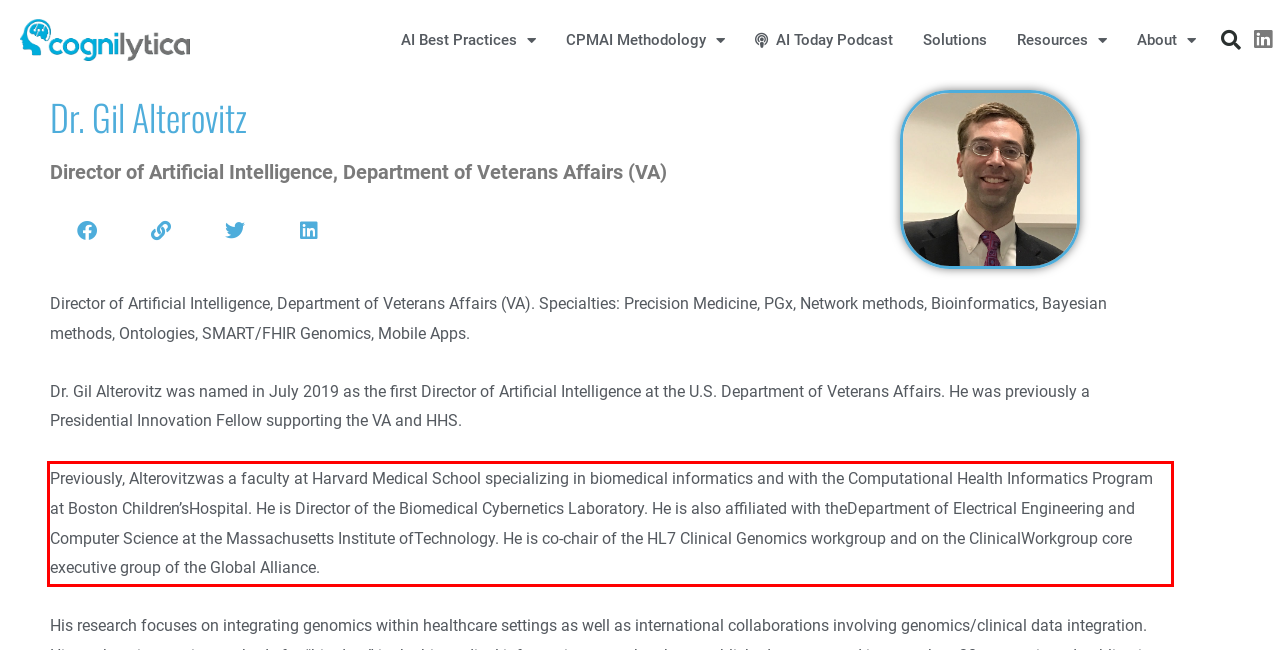Given a webpage screenshot with a red bounding box, perform OCR to read and deliver the text enclosed by the red bounding box.

Previously, Alterovitzwas a faculty at Harvard Medical School specializing in biomedical informatics and with the Computational Health Informatics Program at Boston Children’sHospital. He is Director of the Biomedical Cybernetics Laboratory. He is also affiliated with theDepartment of Electrical Engineering and Computer Science at the Massachusetts Institute ofTechnology. He is co-chair of the HL7 Clinical Genomics workgroup and on the ClinicalWorkgroup core executive group of the Global Alliance.